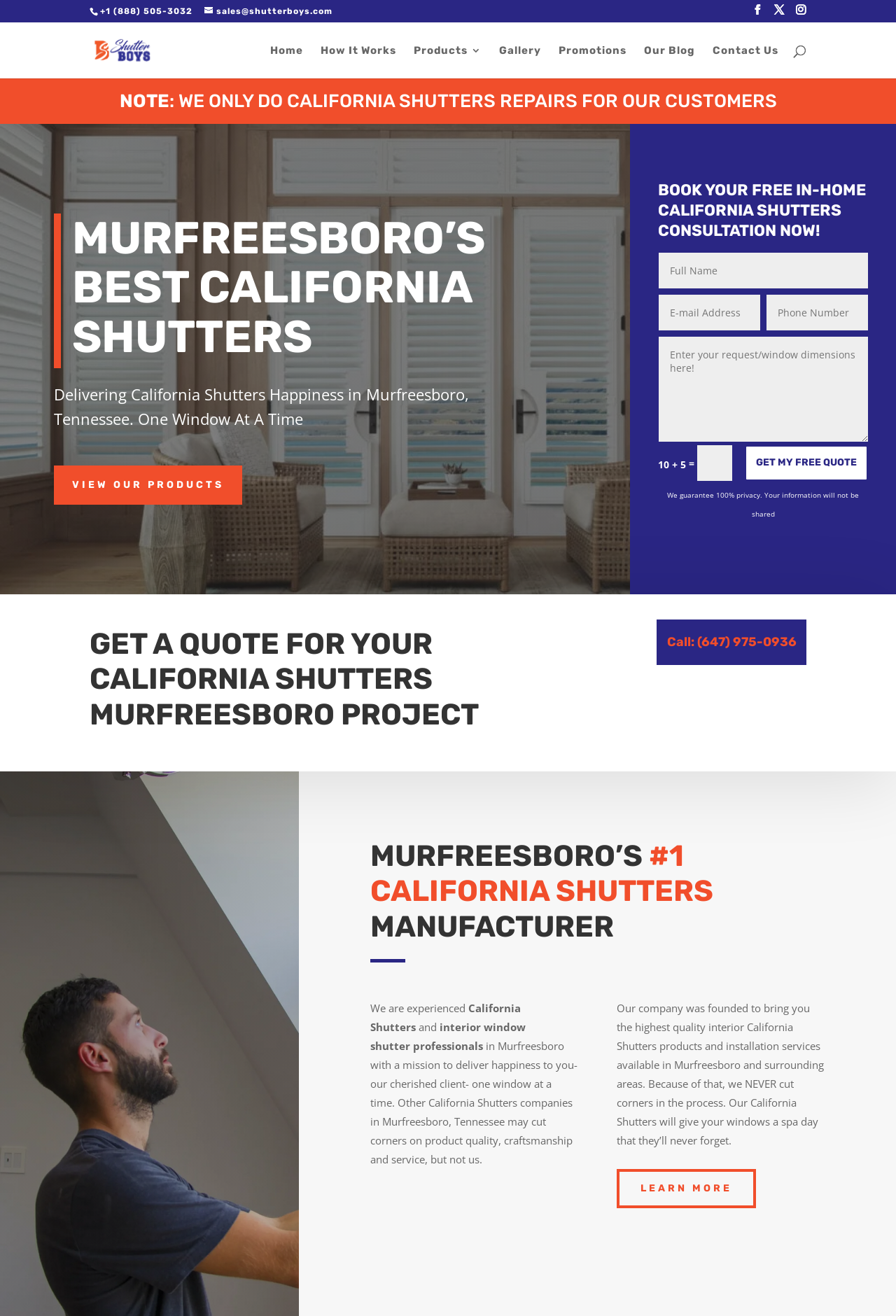Bounding box coordinates must be specified in the format (top-left x, top-left y, bottom-right x, bottom-right y). All values should be floating point numbers between 0 and 1. What are the bounding box coordinates of the UI element described as: View Our Products

[0.06, 0.354, 0.27, 0.384]